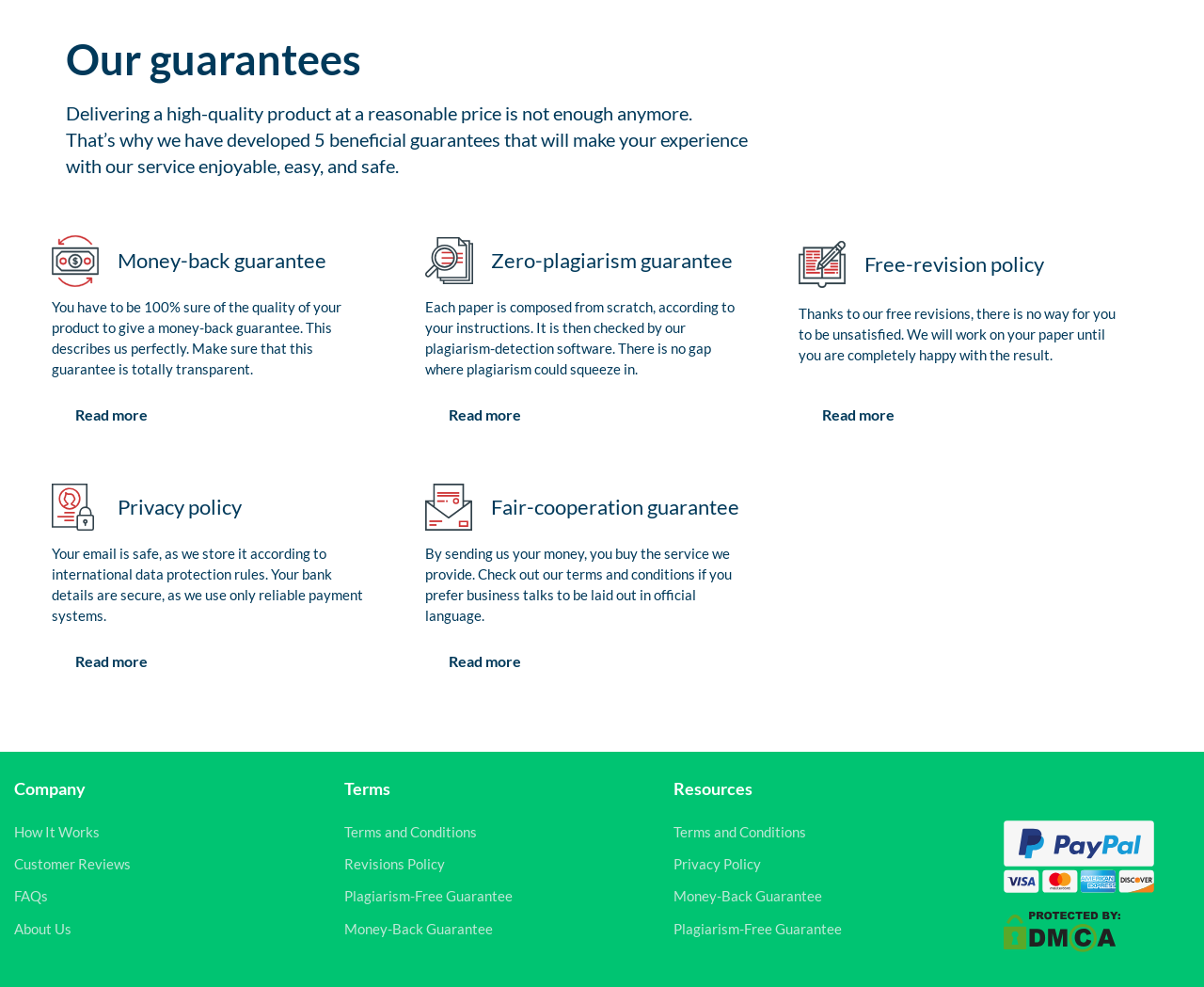Please identify the bounding box coordinates of the element on the webpage that should be clicked to follow this instruction: "Search for something". The bounding box coordinates should be given as four float numbers between 0 and 1, formatted as [left, top, right, bottom].

None